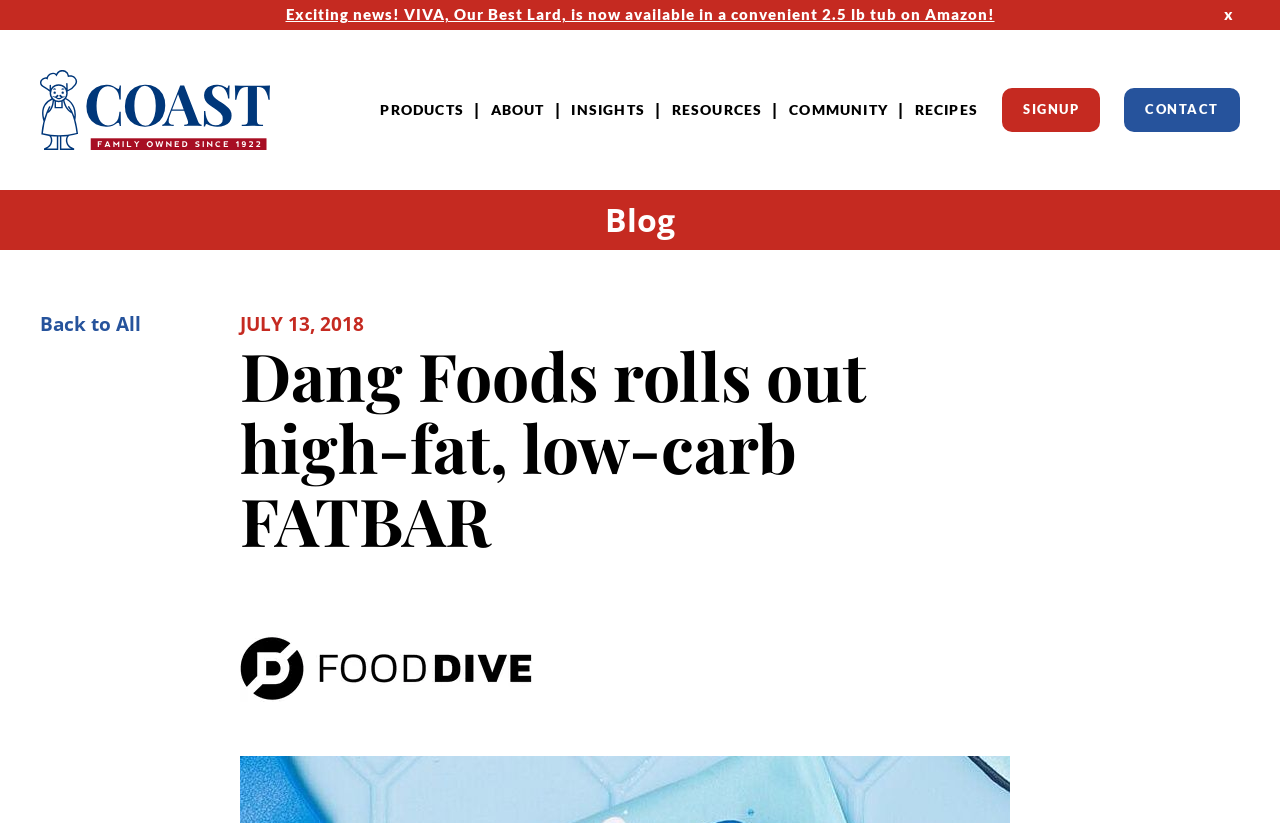Determine the bounding box coordinates of the clickable element to complete this instruction: "Click the 'Back to All' link". Provide the coordinates in the format of four float numbers between 0 and 1, [left, top, right, bottom].

[0.031, 0.376, 0.11, 0.409]